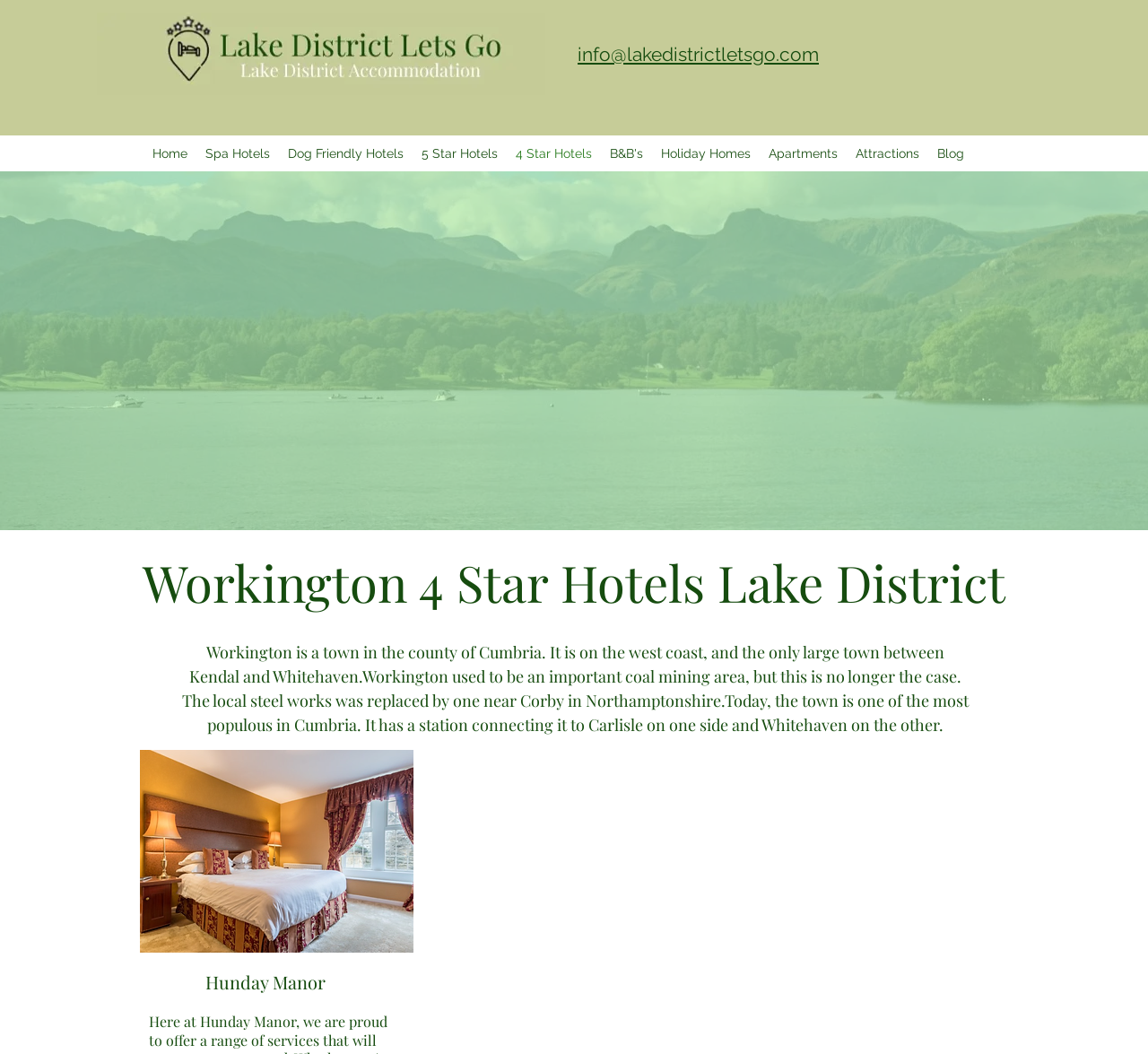Refer to the image and answer the question with as much detail as possible: What type of accommodations are listed on this webpage?

I found the answer by examining the navigation links under 'Site', which include 'Spa Hotels', 'Dog Friendly Hotels', '5 Star Hotels', '4 Star Hotels', 'B&B's', 'Holiday Homes', and 'Apartments'.